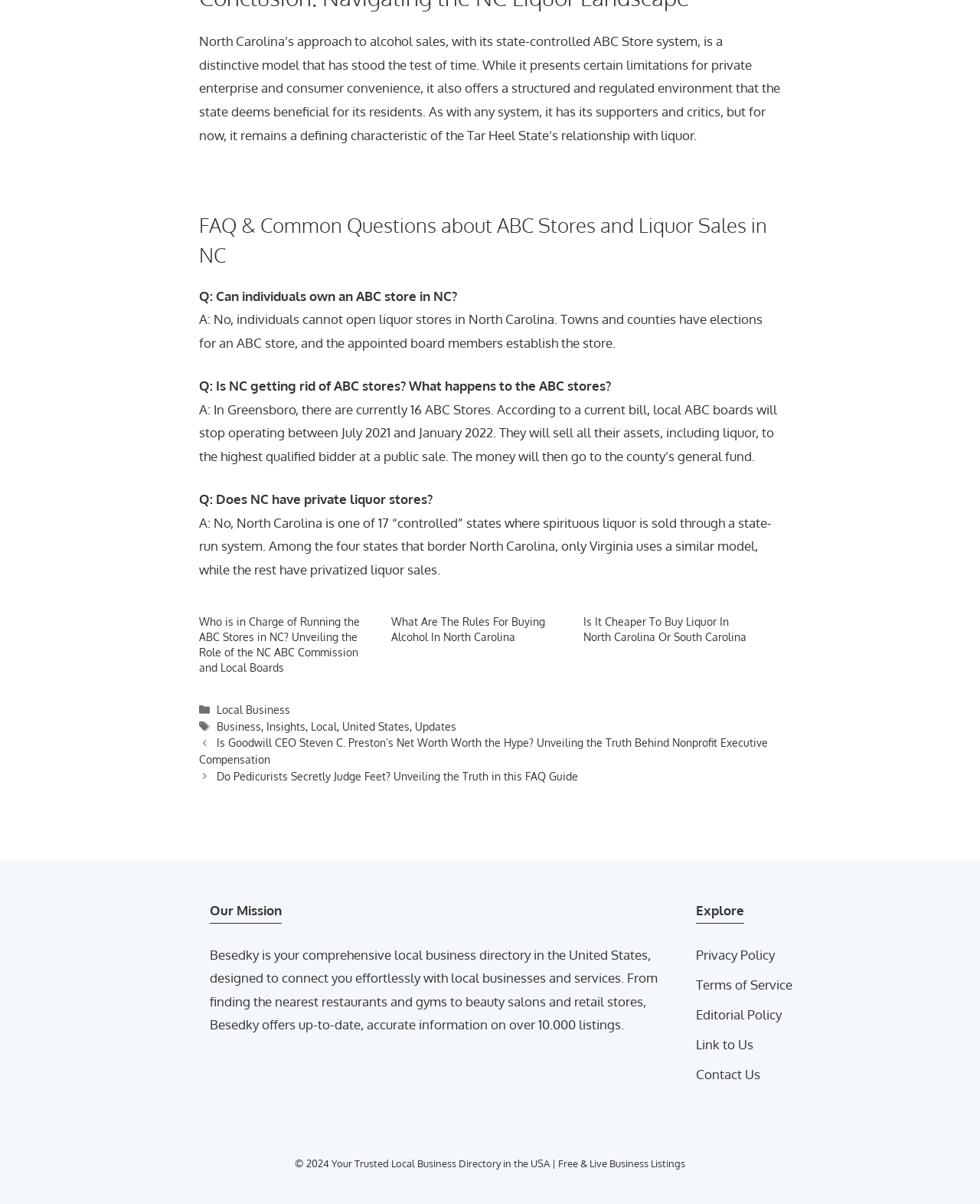Respond with a single word or phrase for the following question: 
What is the name of the CEO mentioned on the webpage?

Steven C. Preston